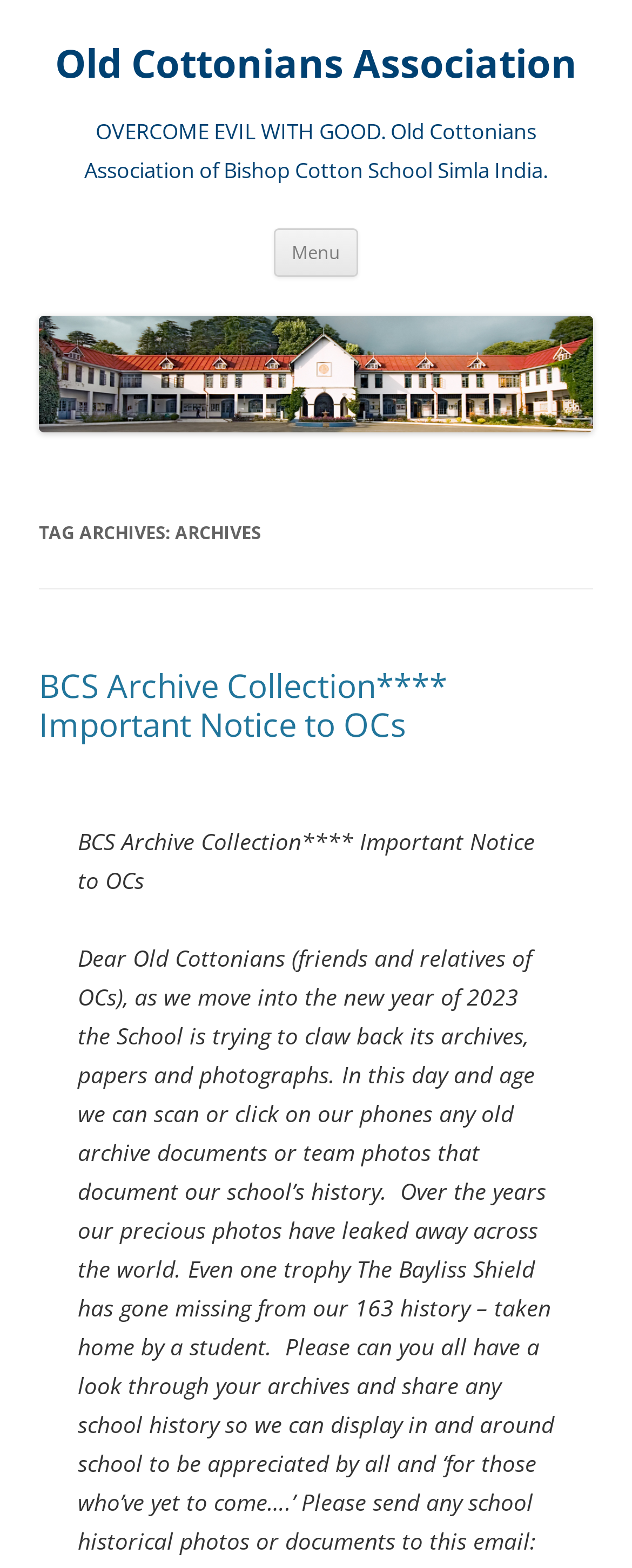Use the details in the image to answer the question thoroughly: 
What is the purpose of the webpage?

The purpose of the webpage can be inferred from the heading element 'TAG ARCHIVES: ARCHIVES' and the content of the webpage, which appears to be a collection of archives and historical documents related to the Old Cottonians Association.